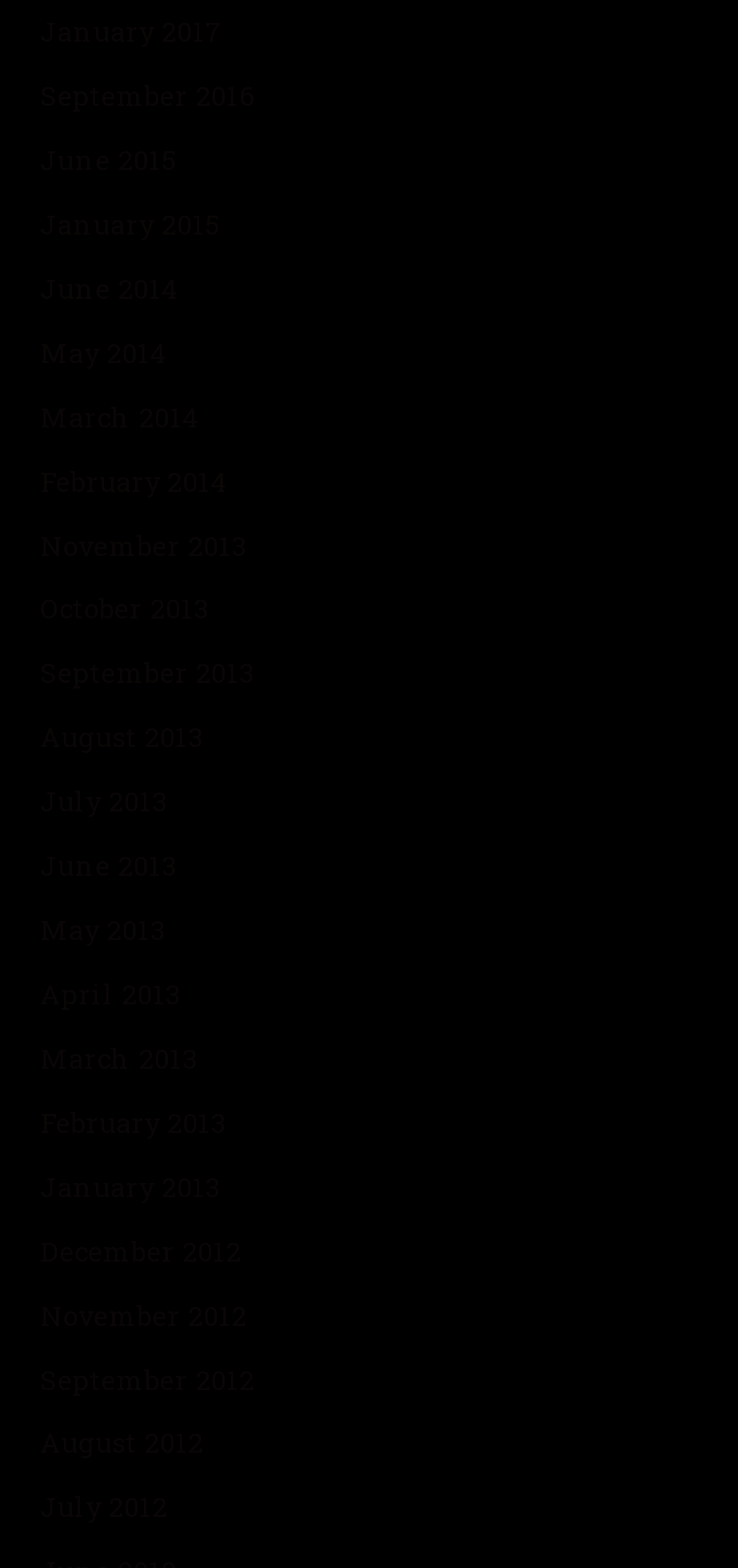How many months are listed in 2013?
Provide a detailed answer to the question using information from the image.

I counted the number of links with '2013' in their text and found that there are 12 months listed in 2013, from January to December.